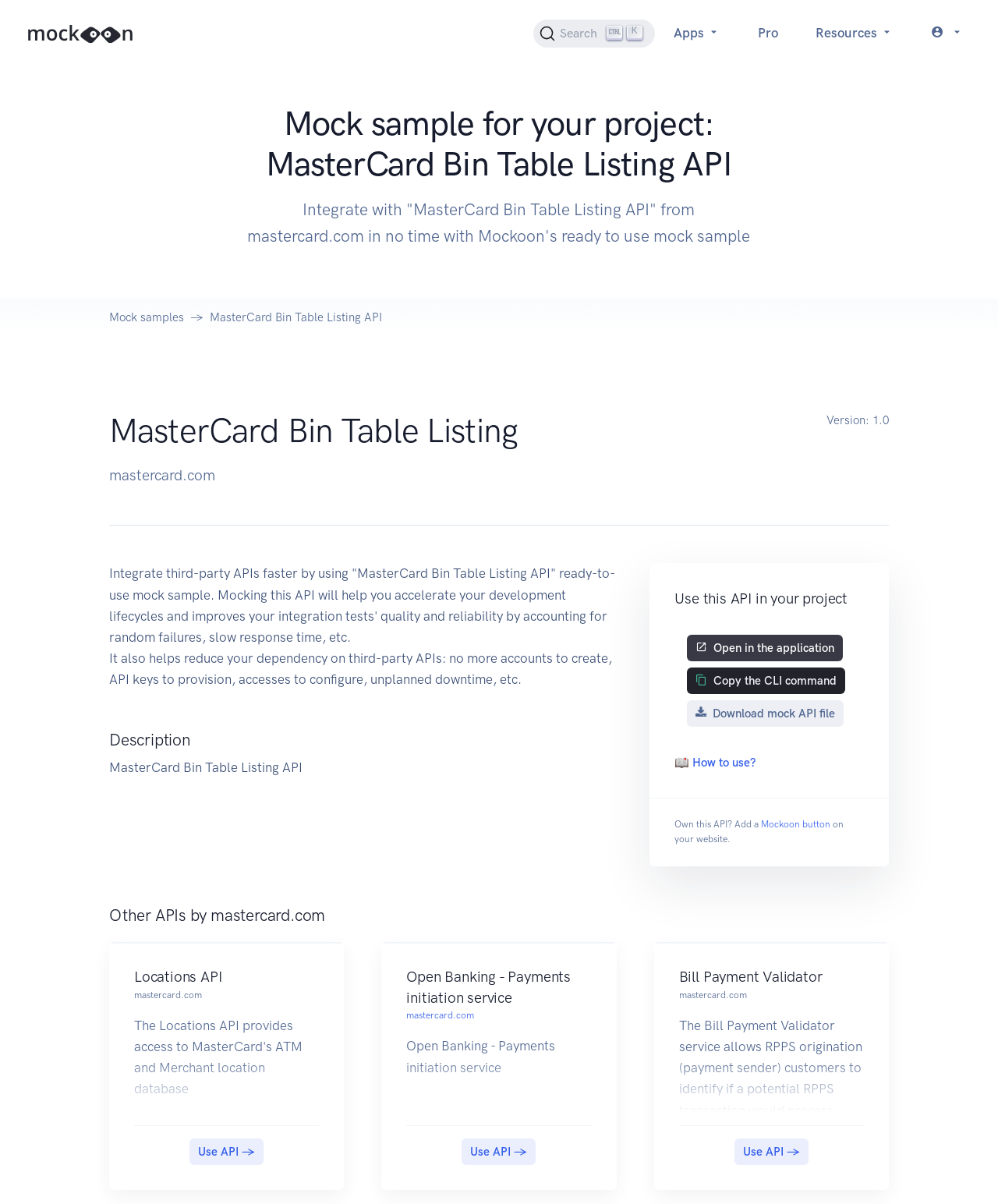Locate the bounding box coordinates of the clickable area to execute the instruction: "Search". Provide the coordinates as four float numbers between 0 and 1, represented as [left, top, right, bottom].

[0.535, 0.016, 0.656, 0.039]